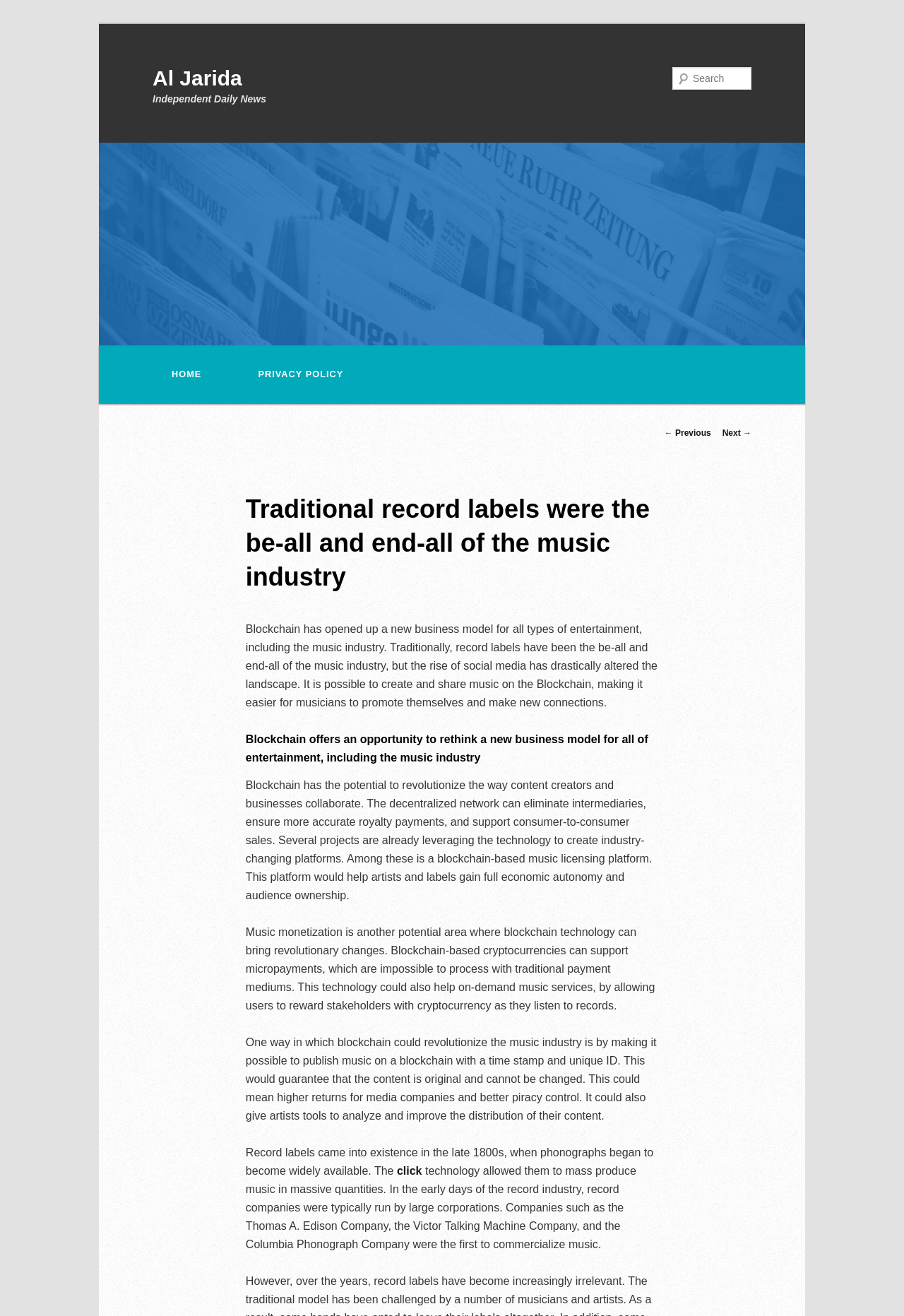What is the main topic of the article?
Identify the answer in the screenshot and reply with a single word or phrase.

Music industry